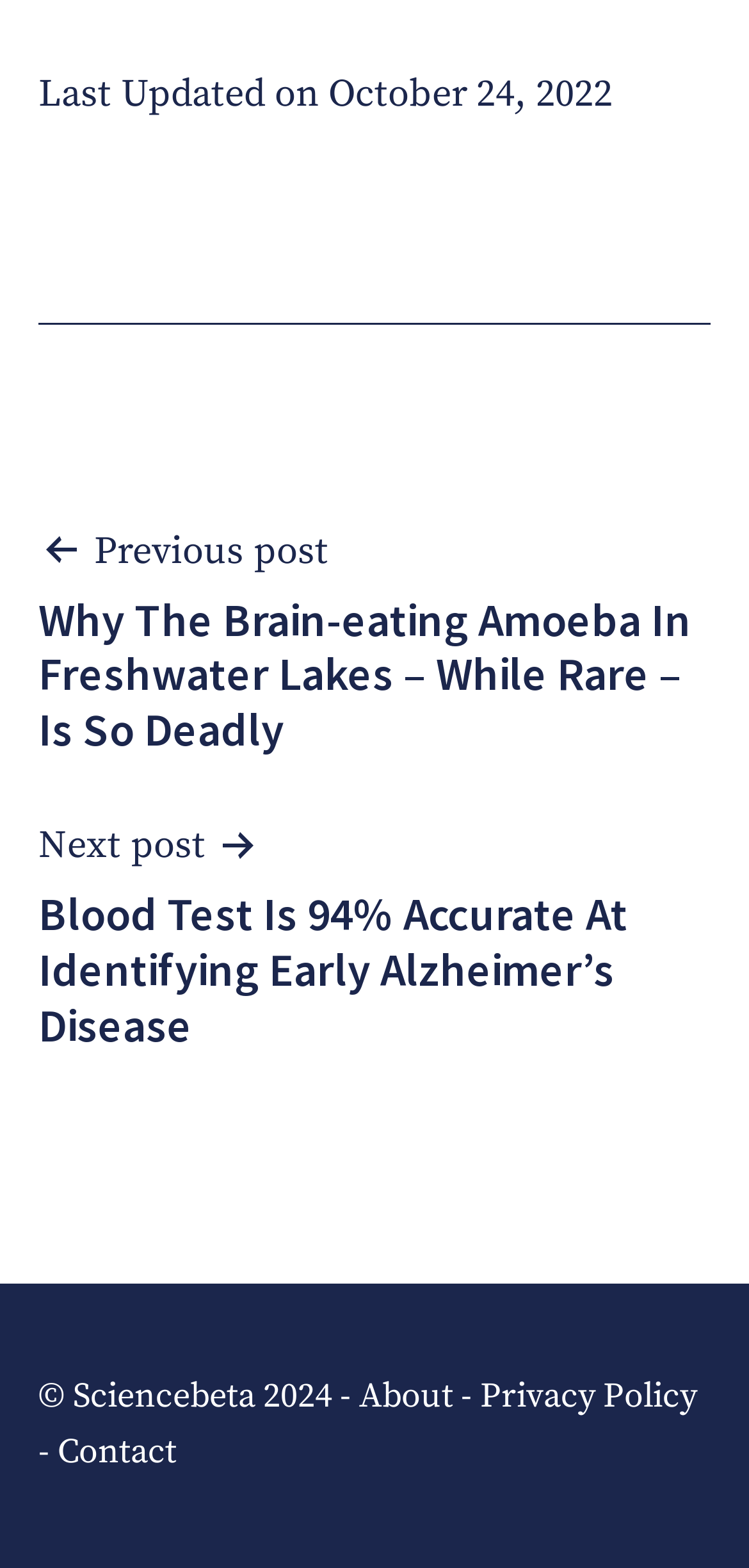Please analyze the image and provide a thorough answer to the question:
What is the name of the website?

The name of the website can be found at the bottom of the webpage, where it says '© Sciencebeta 2024 -'.